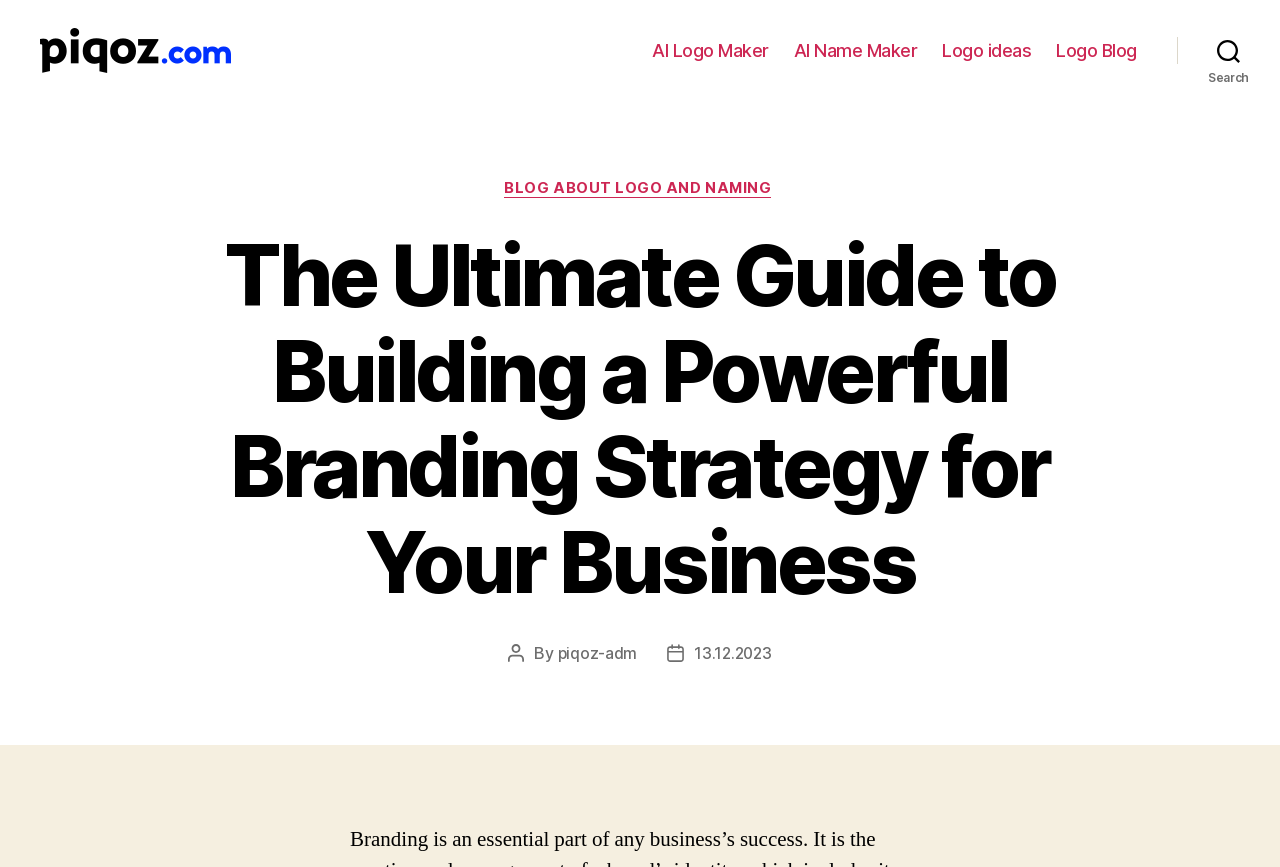Using the provided element description, identify the bounding box coordinates as (top-left x, top-left y, bottom-right x, bottom-right y). Ensure all values are between 0 and 1. Description: Blog about Logo and Naming

[0.395, 0.209, 0.605, 0.232]